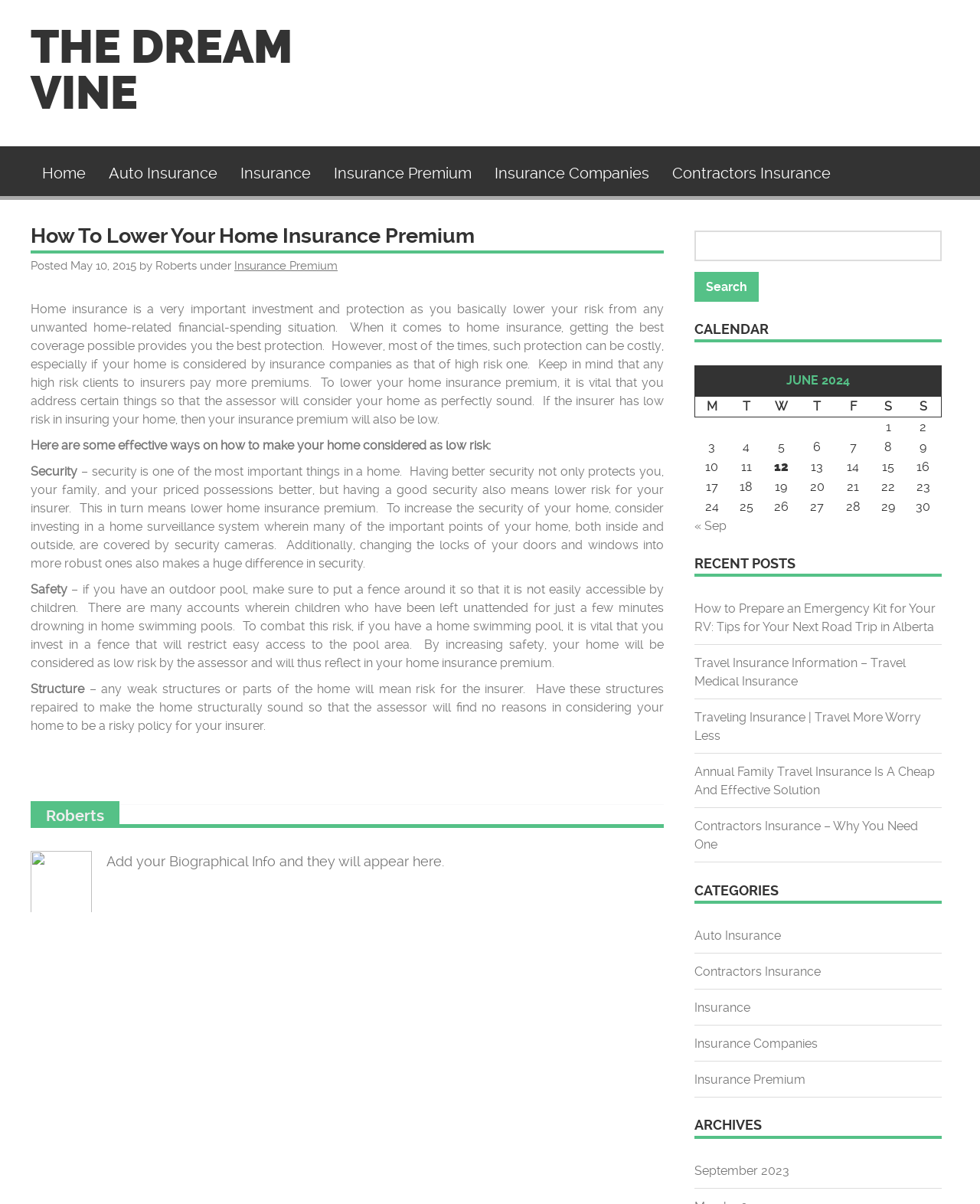Determine the bounding box for the UI element described here: "September 2023".

[0.709, 0.966, 0.806, 0.978]